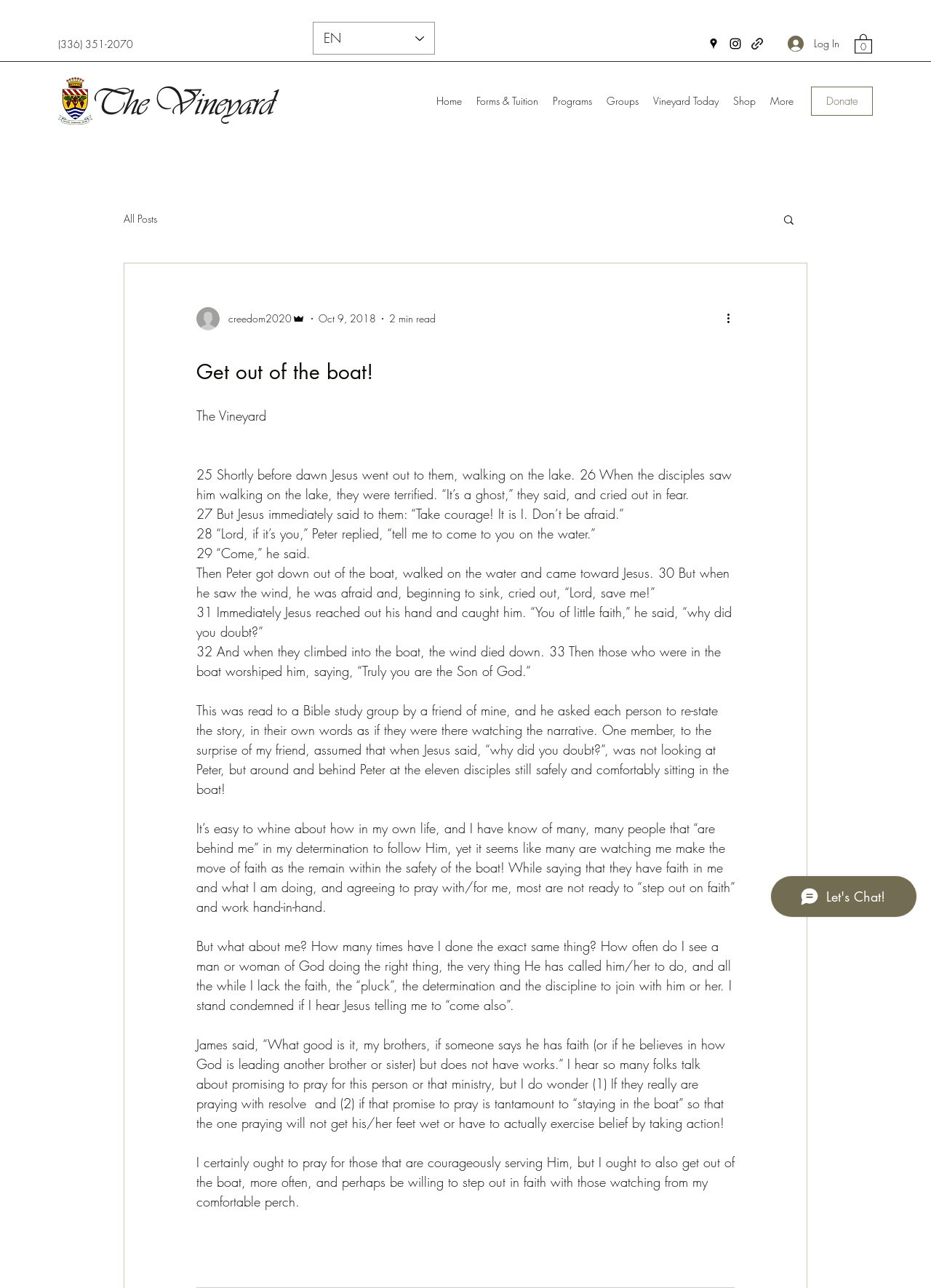Reply to the question with a single word or phrase:
How many items are in the cart?

0